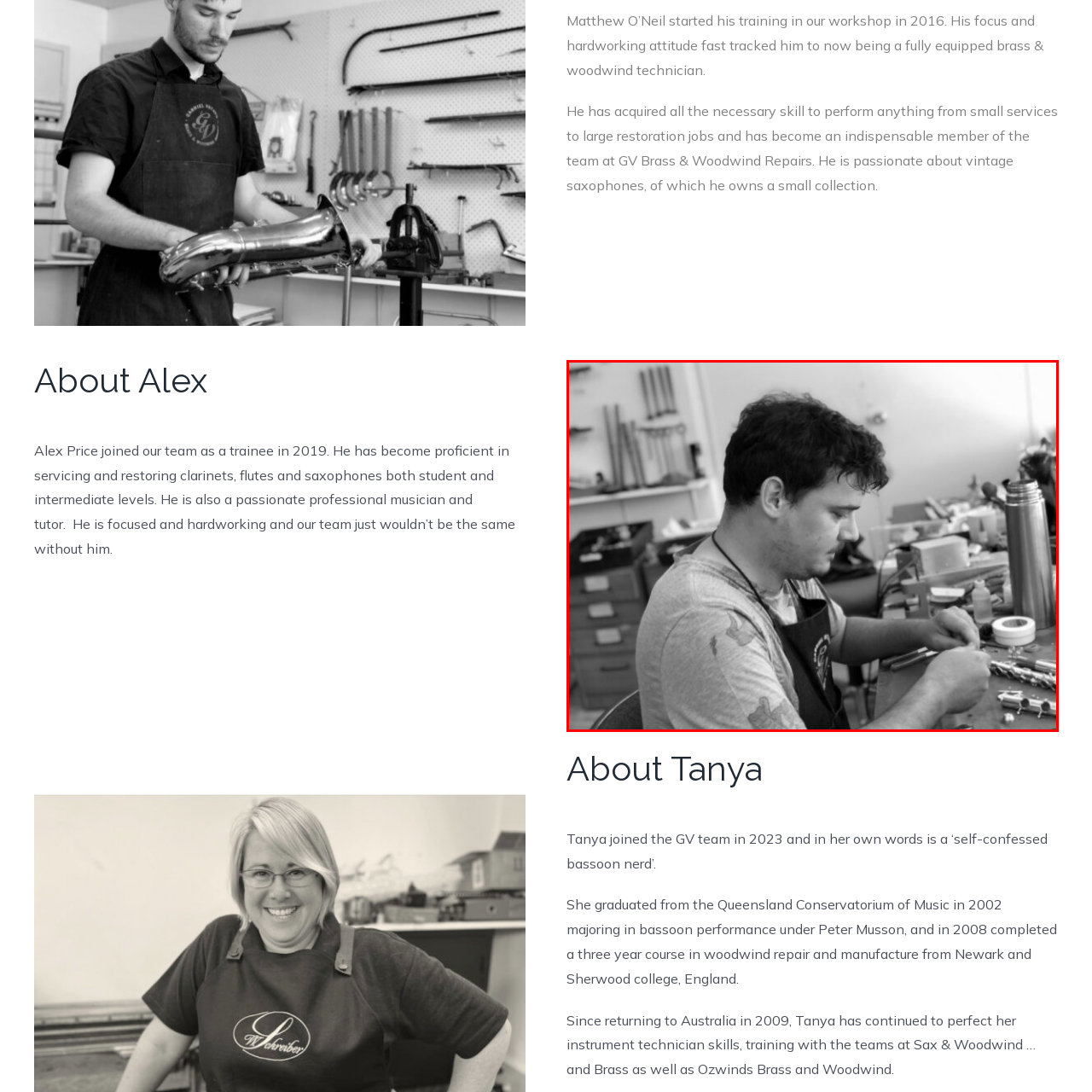Explain thoroughly what is happening in the image that is surrounded by the red box.

The image features Alex Price, a dedicated brass and woodwind technician, immersed in his work in a workshop environment. Seen in black and white, he is focused intently on repairing or assembling musical instruments, showcasing his skilled hands at work. Surrounded by an array of tools and materials essential for instrument maintenance, Alex represents the heart of craftsmanship and expertise. Having joined the GV Brass & Woodwind Repairs team as a trainee in 2019, he has honed his abilities in servicing and restoring various instruments, including clarinets, flutes, and saxophones. His commitment to both music and technical skill reflects his passion not only as a professional musician but also as a valuable contributor to the workshop team.